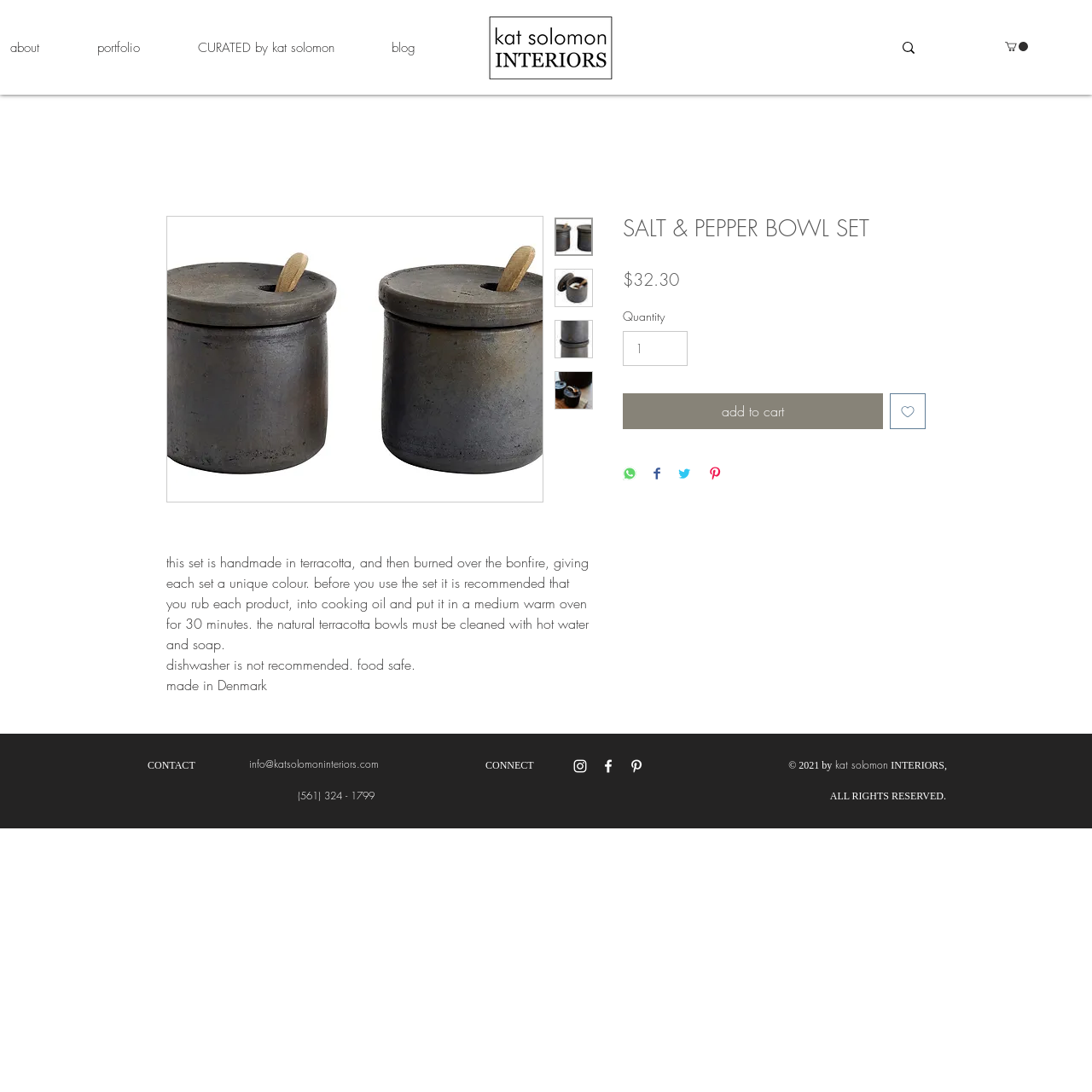What is the main title displayed on this webpage?

SALT & PEPPER BOWL SET